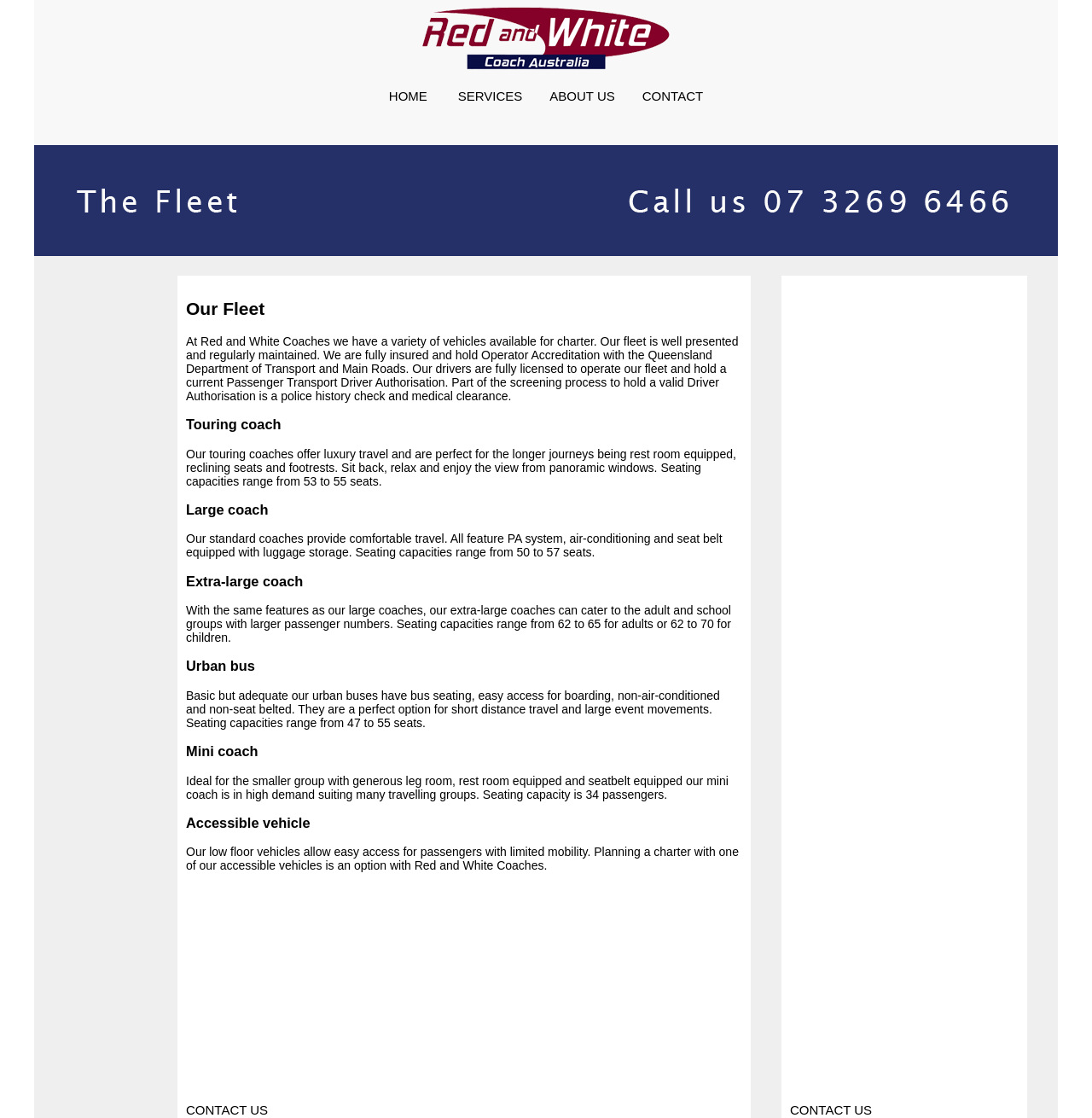What is the purpose of the accessible vehicle?
Observe the image and answer the question with a one-word or short phrase response.

Easy access for passengers with limited mobility